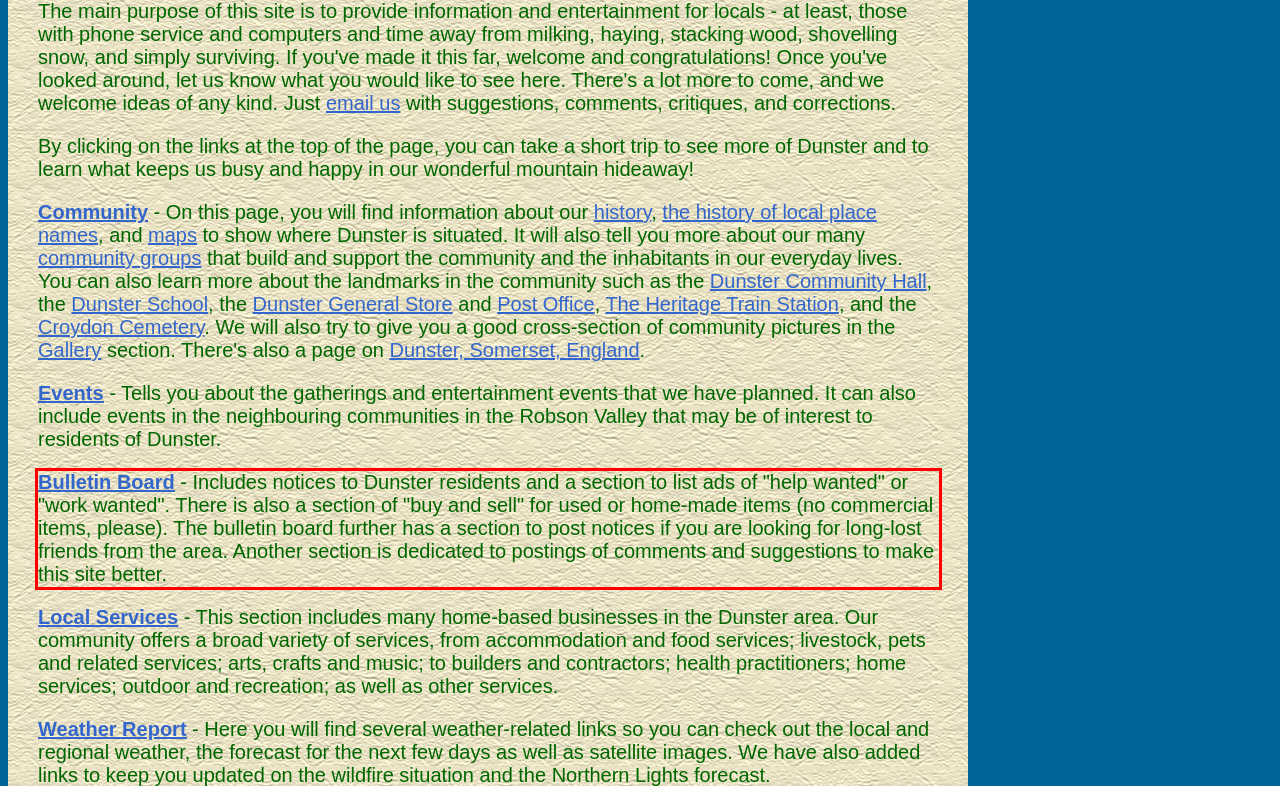Please extract the text content from the UI element enclosed by the red rectangle in the screenshot.

Bulletin Board - Includes notices to Dunster residents and a section to list ads of "help wanted" or "work wanted". There is also a section of "buy and sell" for used or home-made items (no commercial items, please). The bulletin board further has a section to post notices if you are looking for long-lost friends from the area. Another section is dedicated to postings of comments and suggestions to make this site better.